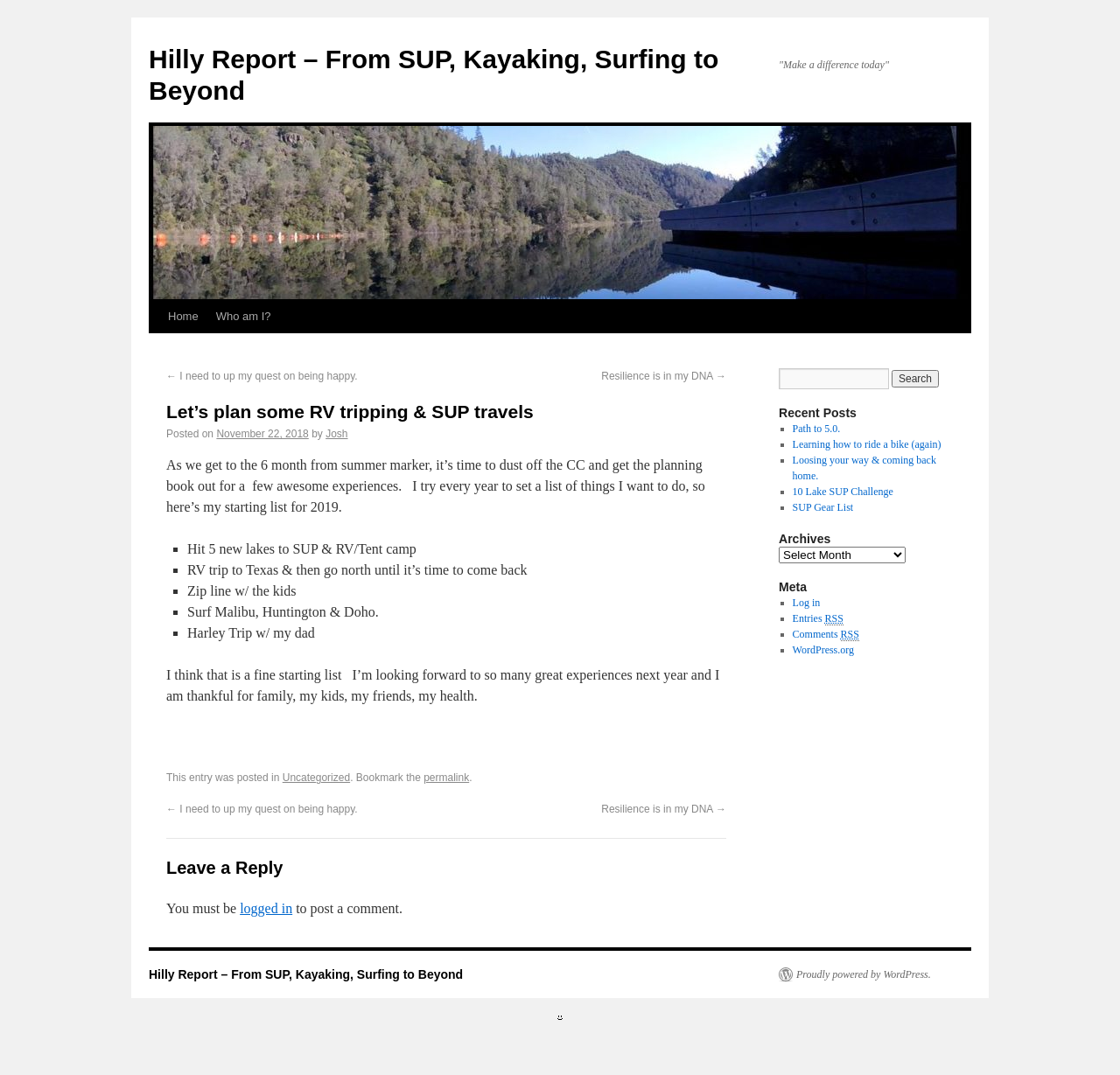Offer a thorough description of the webpage.

This webpage is a blog post titled "Let's plan some RV tripping & SUP travels" on the Hilly Report website. At the top of the page, there is a navigation menu with links to "Home" and "Who am I?" on the left, and a search bar on the right with a "Search" button. Below the navigation menu, there is a heading with the blog post title, followed by a paragraph of text that discusses planning for the upcoming year.

The blog post is divided into sections, with a list of goals for the year, including hitting five new lakes to SUP and RV/tent camp, taking an RV trip to Texas, zip lining with kids, surfing in Malibu, Huntington, and Doho, and going on a Harley trip with the author's dad. Each goal is marked with a bullet point.

On the right side of the page, there is a complementary section with a heading "Recent Posts" that lists several recent blog posts, including "Path to 5.0.", "Learning how to ride a bike (again)", and "10 Lake SUP Challenge". Below the recent posts section, there are headings for "Archives" and "Meta", with links to log in, entries RSS, comments RSS, and WordPress.org.

At the bottom of the page, there is a footer section with a copyright notice and a link to the Hilly Report website.